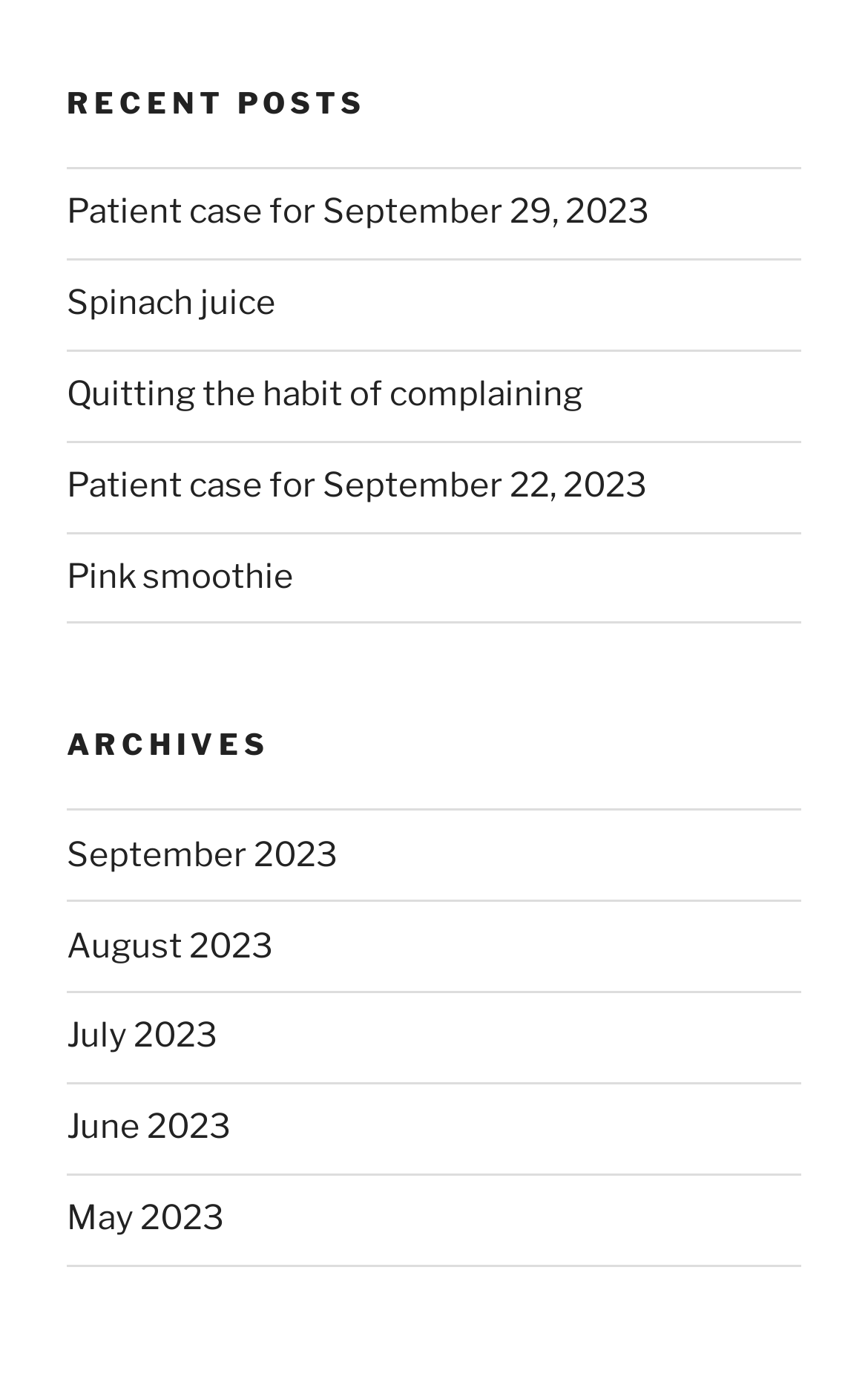Extract the bounding box coordinates for the UI element described by the text: "June 2023". The coordinates should be in the form of [left, top, right, bottom] with values between 0 and 1.

[0.077, 0.798, 0.267, 0.827]